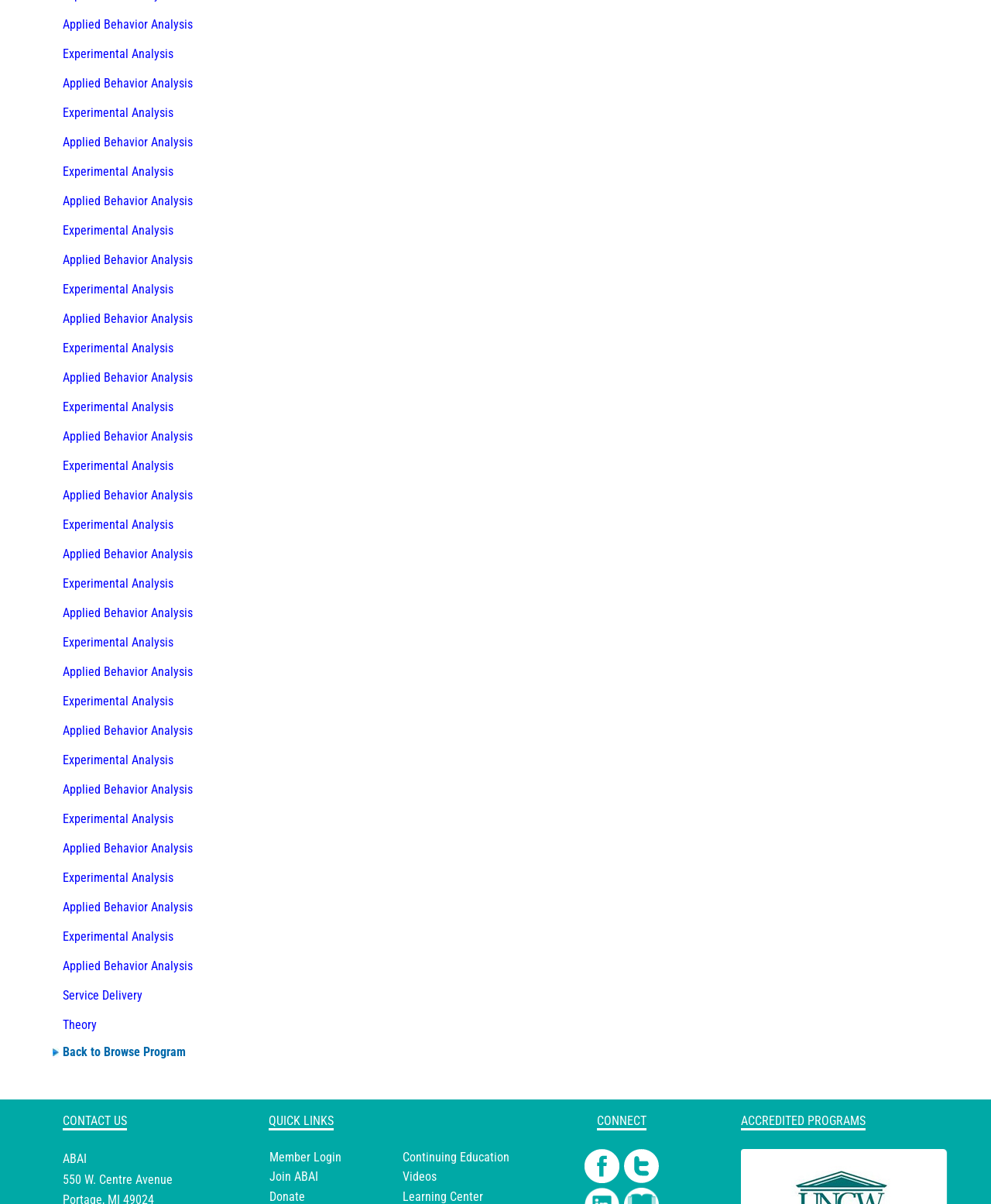Please determine the bounding box coordinates of the element to click on in order to accomplish the following task: "click daftar panen77 link". Ensure the coordinates are four float numbers ranging from 0 to 1, i.e., [left, top, right, bottom].

None